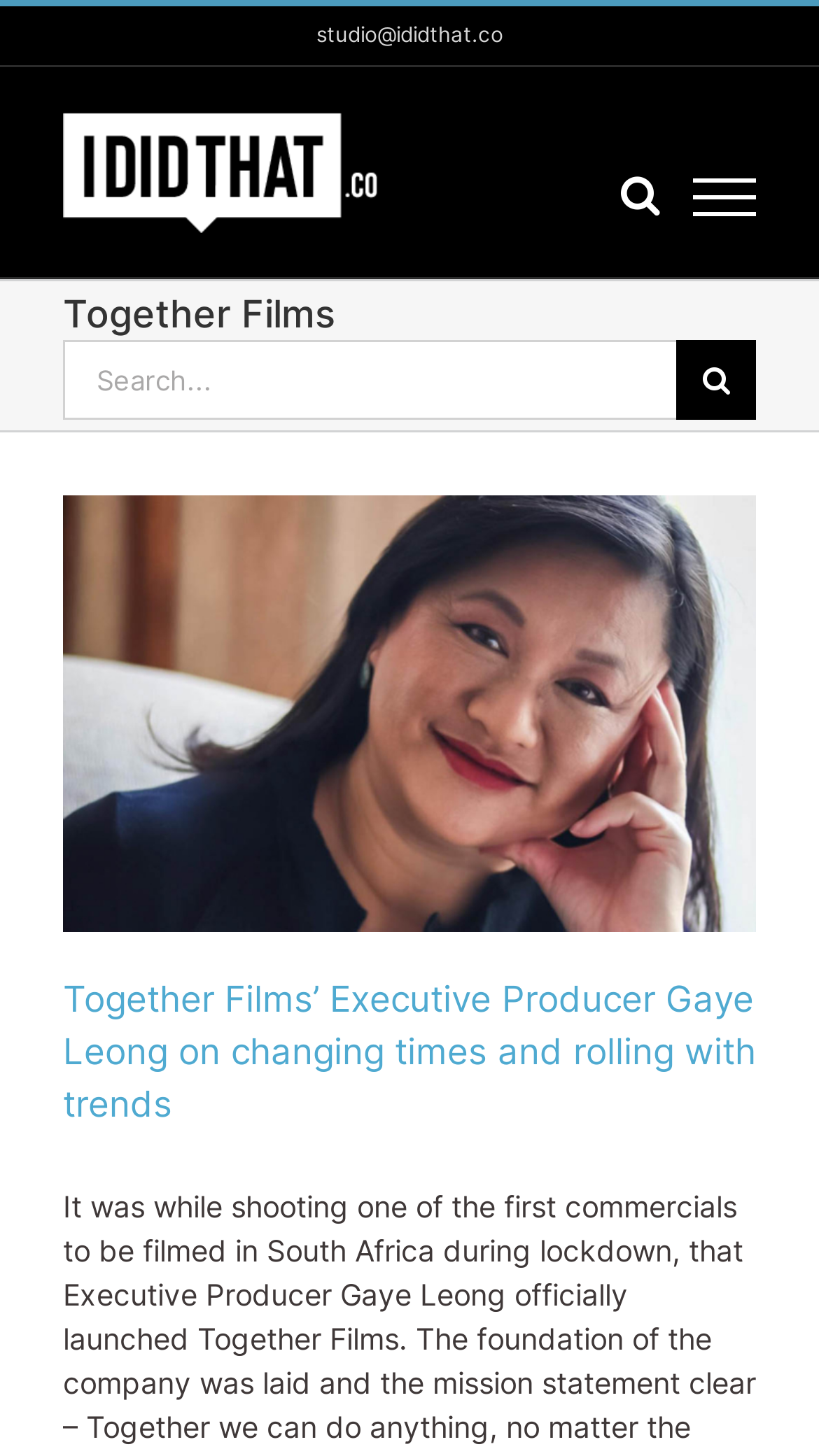Given the element description: "Menu", predict the bounding box coordinates of this UI element. The coordinates must be four float numbers between 0 and 1, given as [left, top, right, bottom].

None